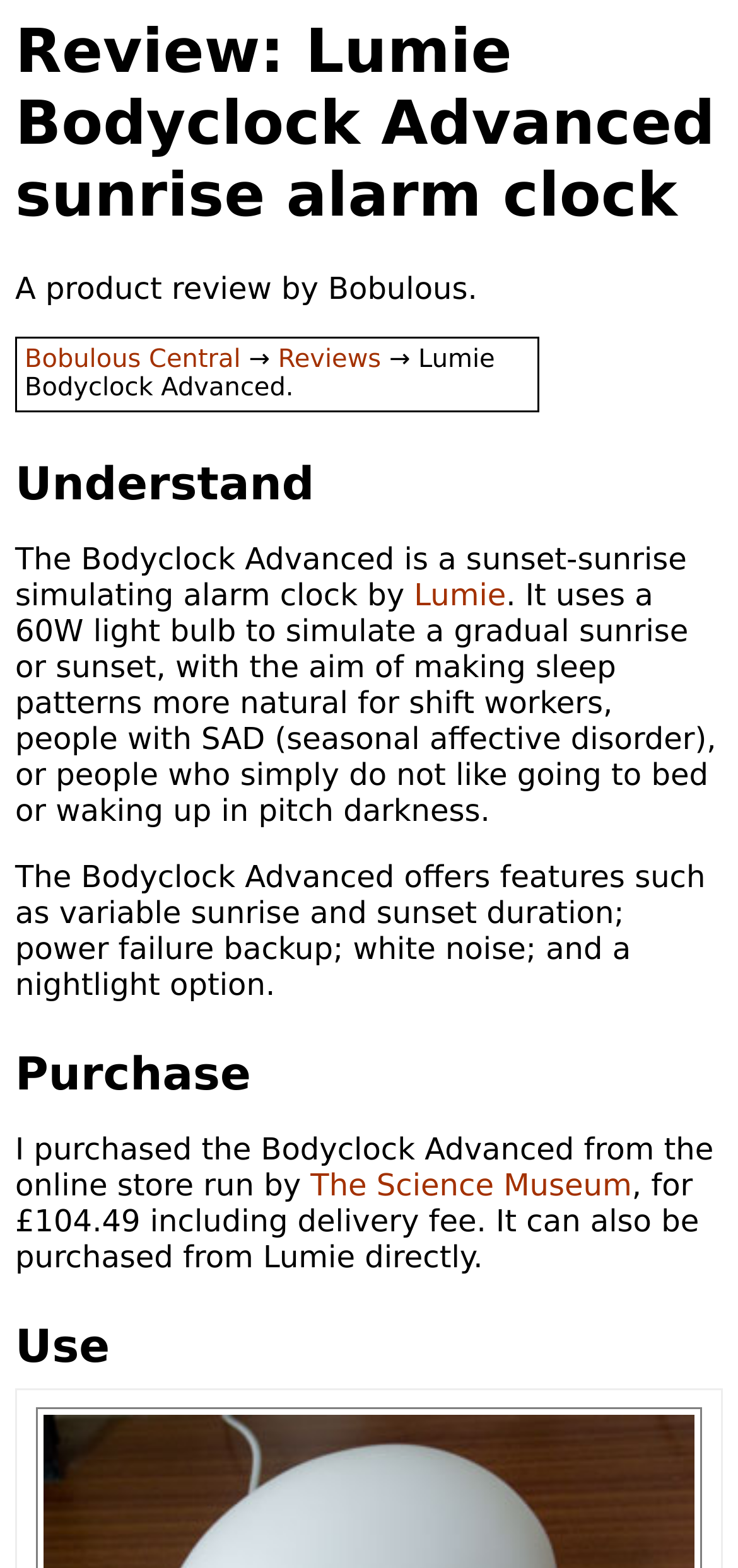Where else can the product be purchased?
Using the visual information, answer the question in a single word or phrase.

Lumie directly